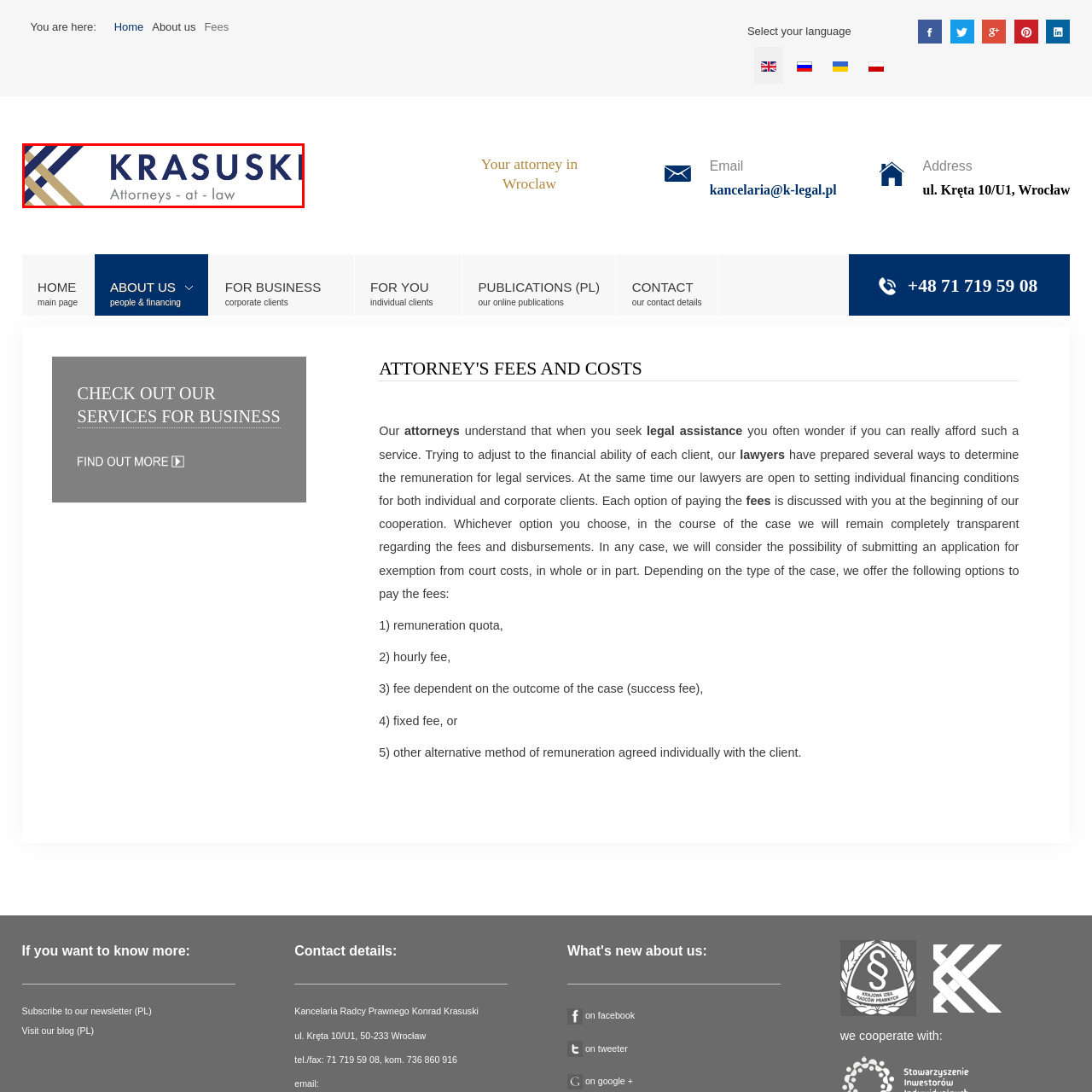Describe fully the image that is contained within the red bounding box.

The image prominently features the logo of "Krasuski Attorneys-at-Law," characterized by a modern and professional design. The logo blends rich blue tones with a contrasting golden accent, evoking a sense of trust and reliability. The text "KRASUSKI" is bold and capitalized, conveying strength and authority, while the tagline "Attorneys - at - law" is elegantly presented in a lighter shade, suggesting professionalism and approachability. This logo emphasizes the firm's commitment to providing high-quality legal services in Wrocław, Poland.